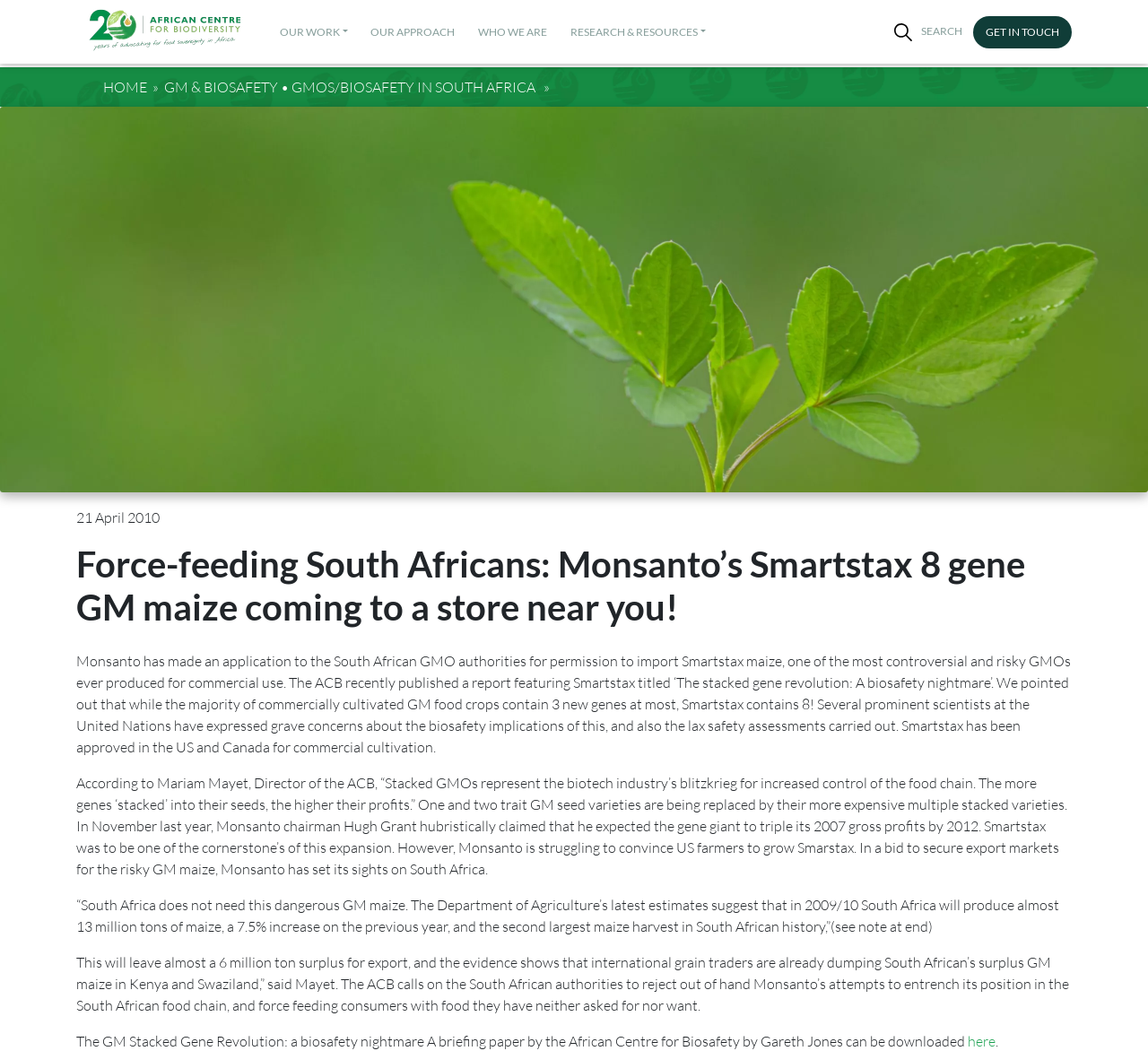What is the name of the director of the ACB?
Refer to the image and give a detailed answer to the query.

The article quotes Mariam Mayet, Director of the ACB, saying '“Stacked GMOs represent the biotech industry’s blitzkrieg for increased control of the food chain.”' which indicates that Mariam Mayet is the director of the ACB.